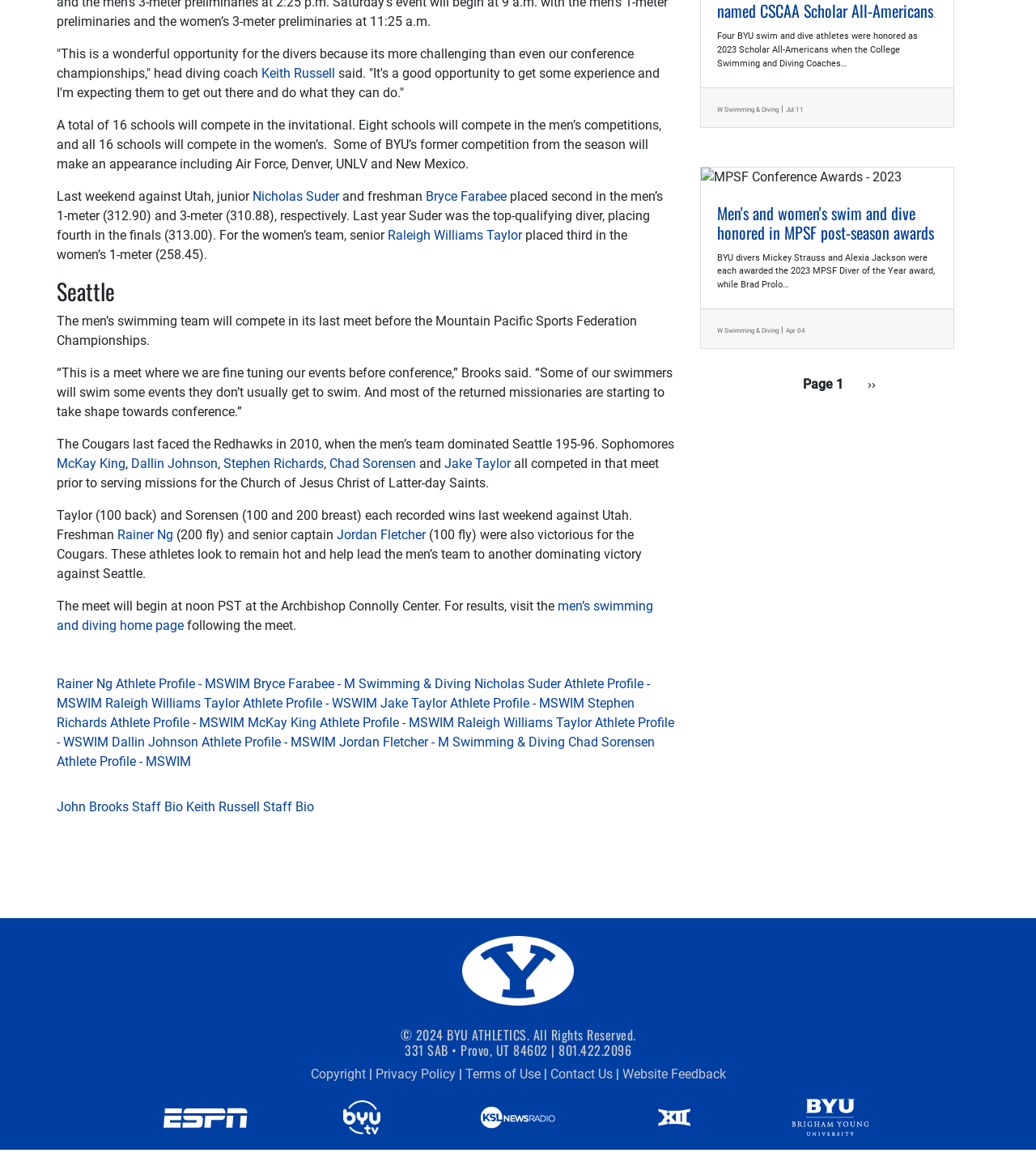Determine the bounding box of the UI component based on this description: "Tioman Island". The bounding box coordinates should be four float values between 0 and 1, i.e., [left, top, right, bottom].

None